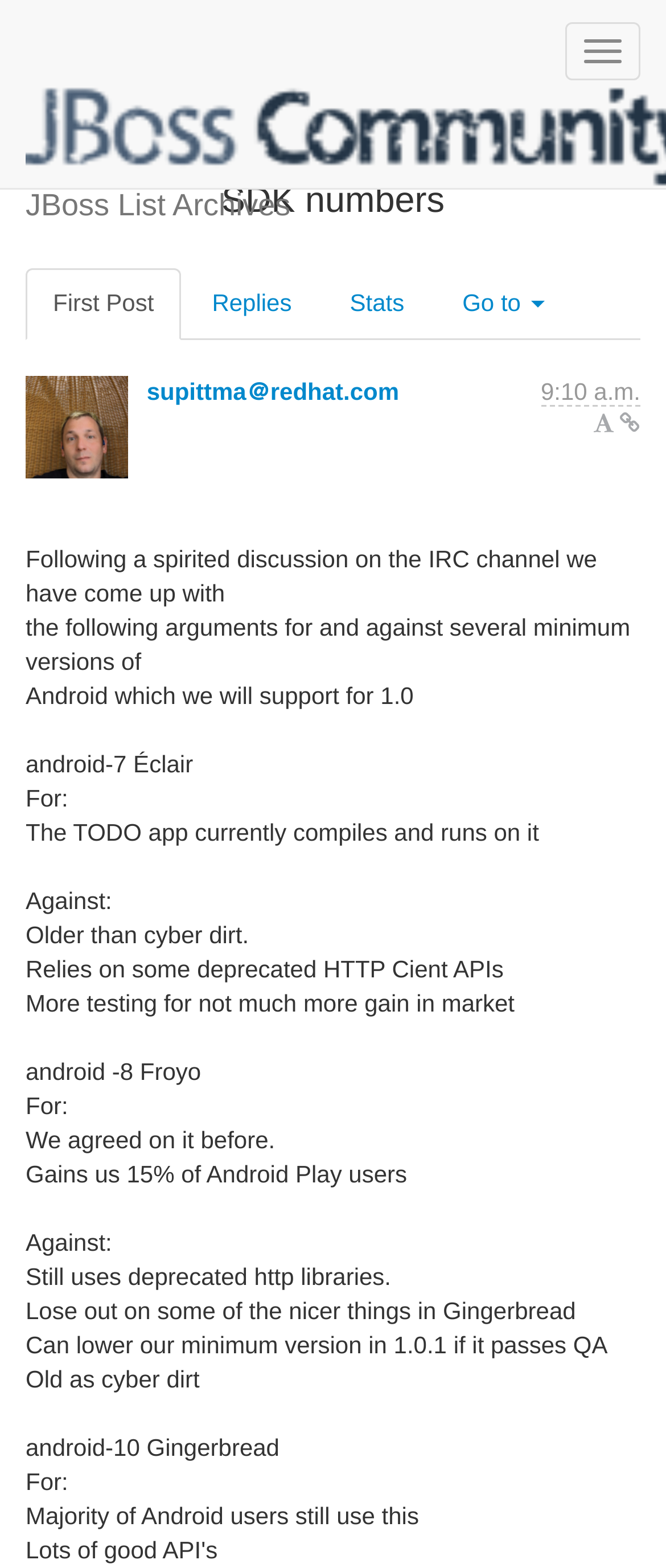How many icons are in the top navigation?
Provide a one-word or short-phrase answer based on the image.

2